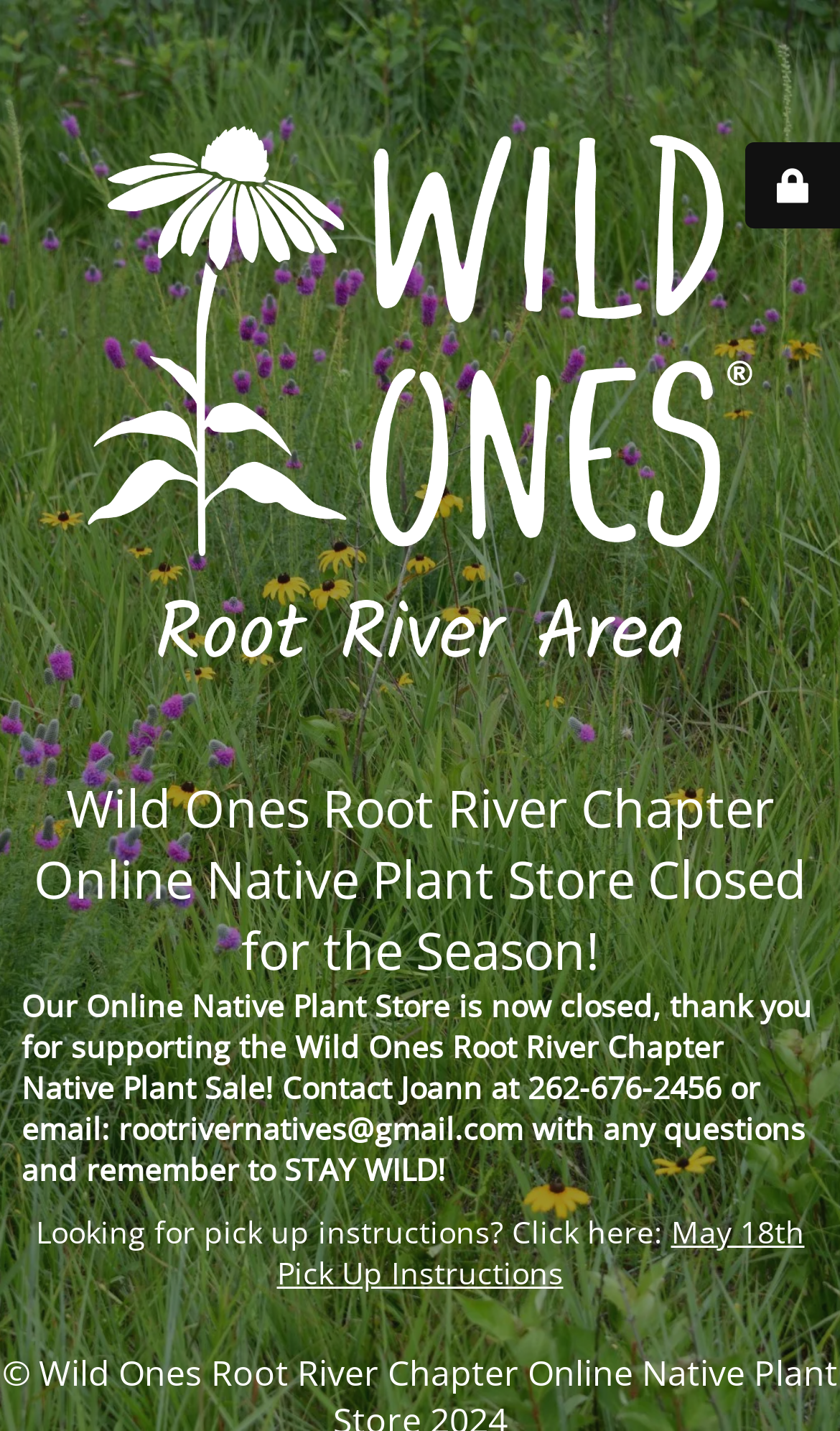What is the status of the Online Native Plant Store?
Identify the answer in the screenshot and reply with a single word or phrase.

Closed